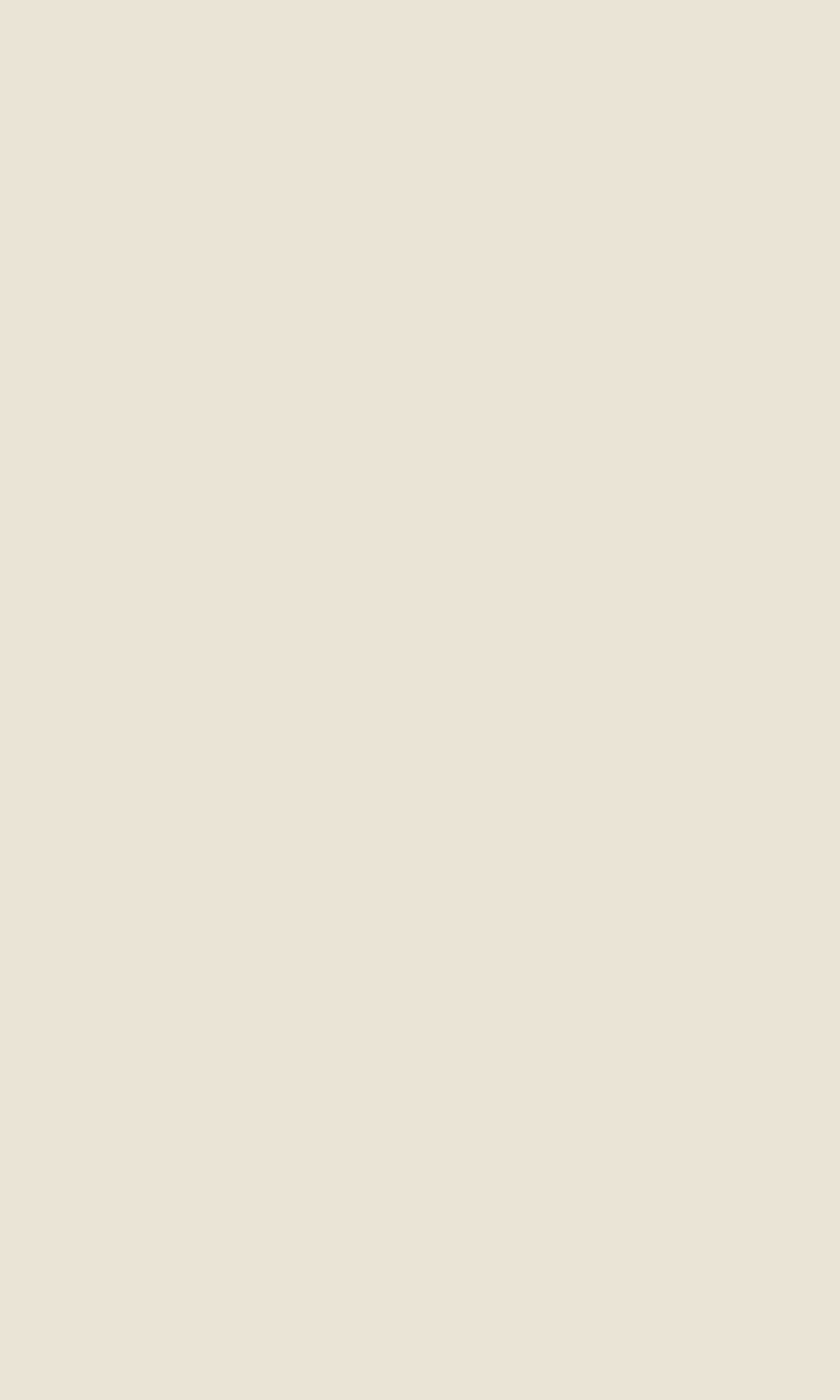What is the contact email? From the image, respond with a single word or brief phrase.

contato@braccor.com.br